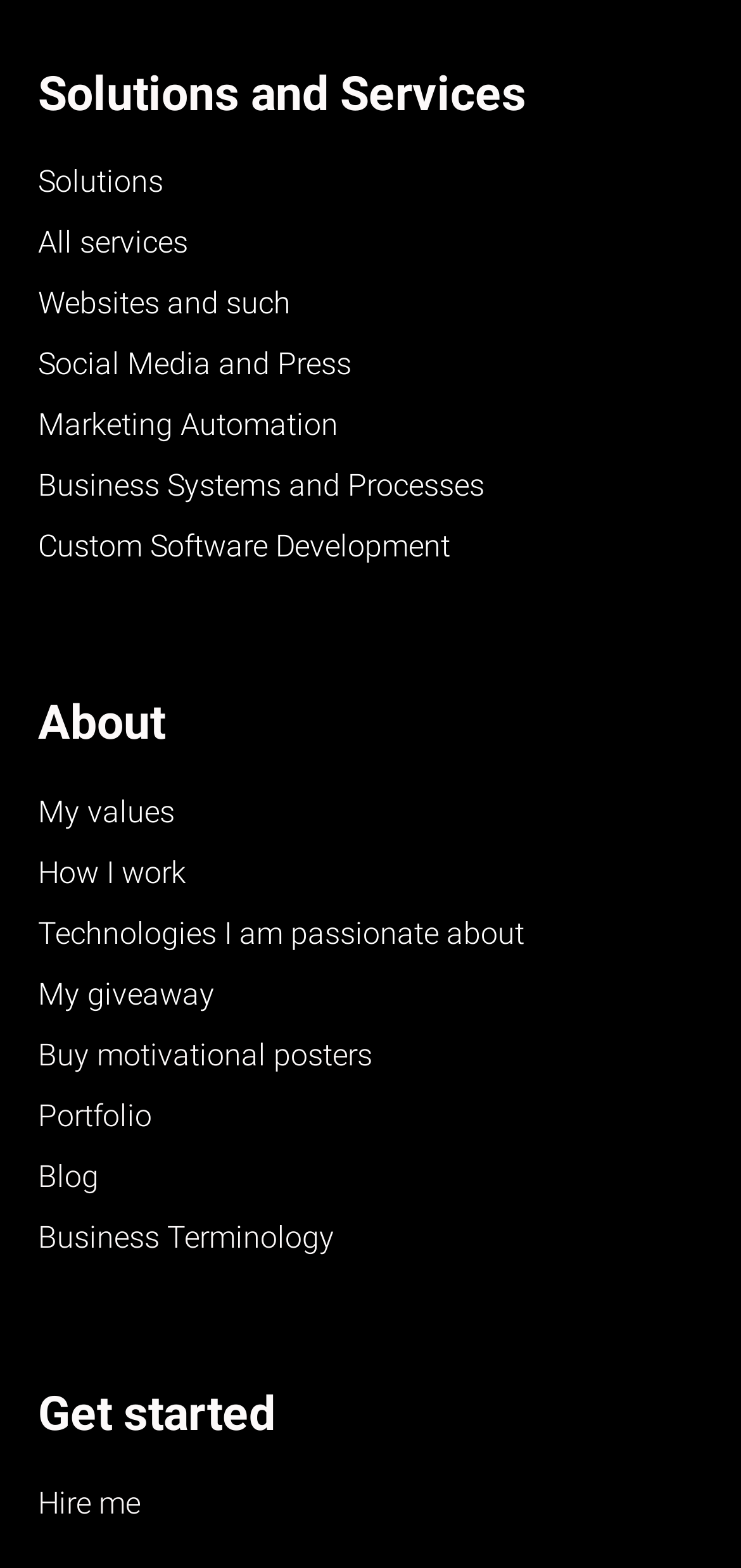Predict the bounding box coordinates for the UI element described as: "Business Systems and Processes". The coordinates should be four float numbers between 0 and 1, presented as [left, top, right, bottom].

[0.051, 0.299, 0.654, 0.322]